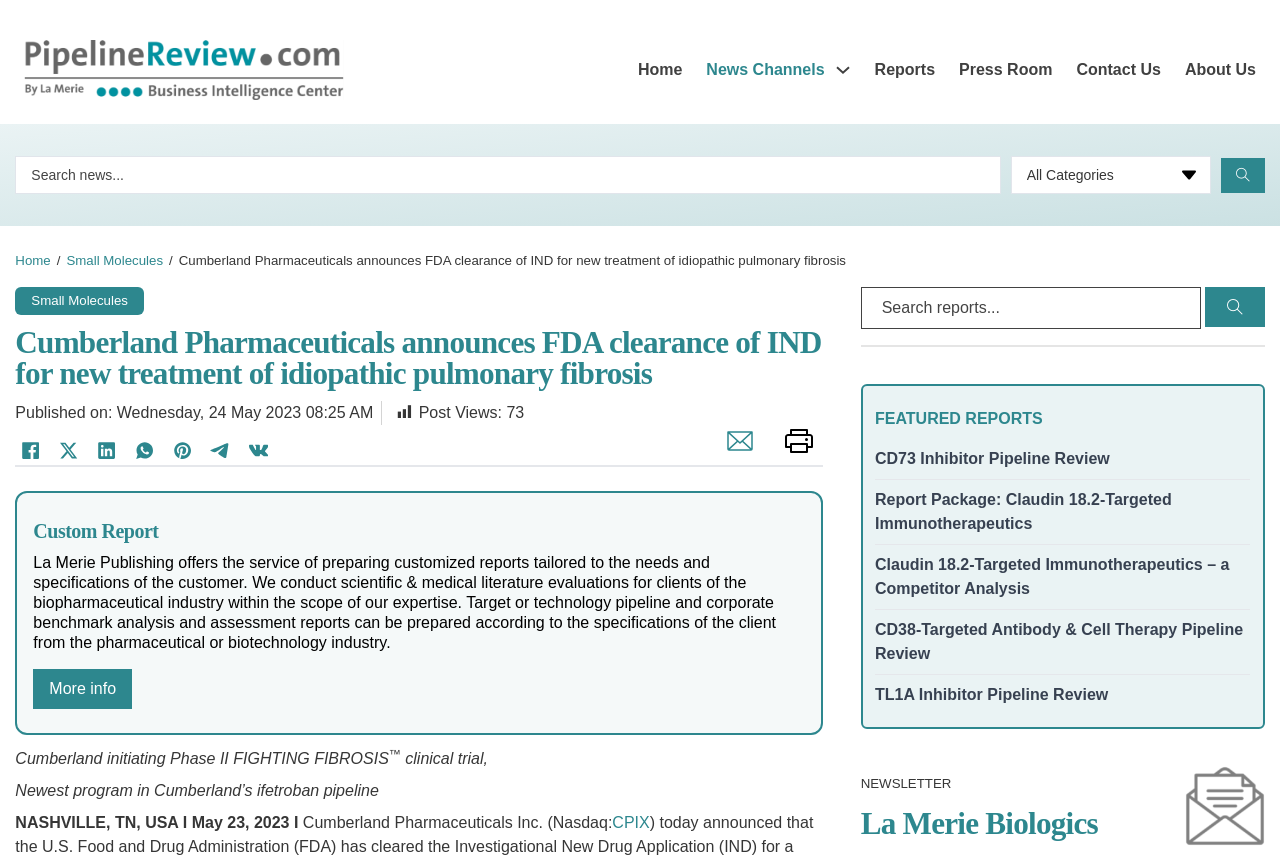Identify the text that serves as the heading for the webpage and generate it.

Cumberland Pharmaceuticals announces FDA clearance of IND for new treatment of idiopathic pulmonary fibrosis